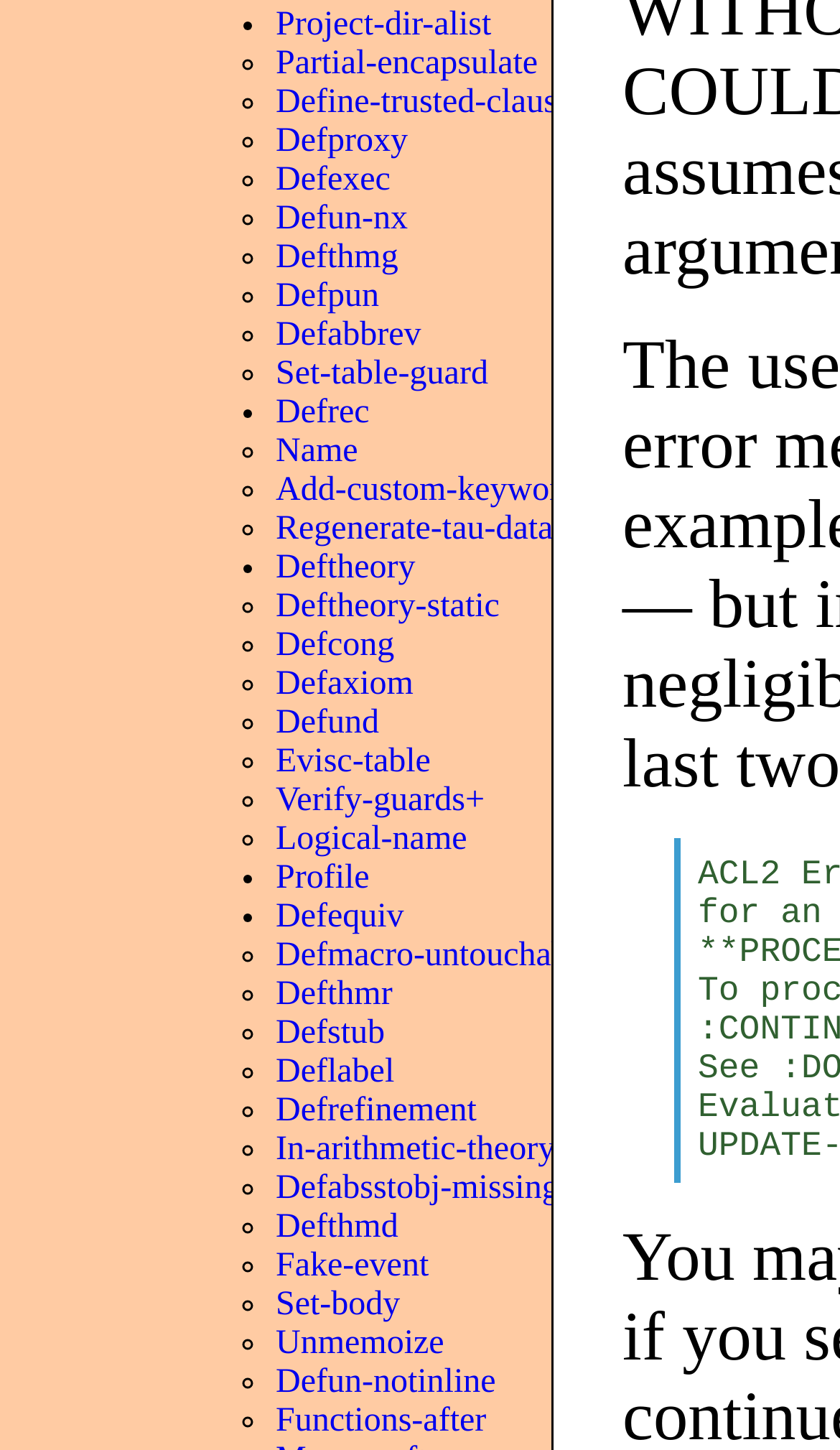Give a one-word or one-phrase response to the question:
Are the functions organized into categories?

No